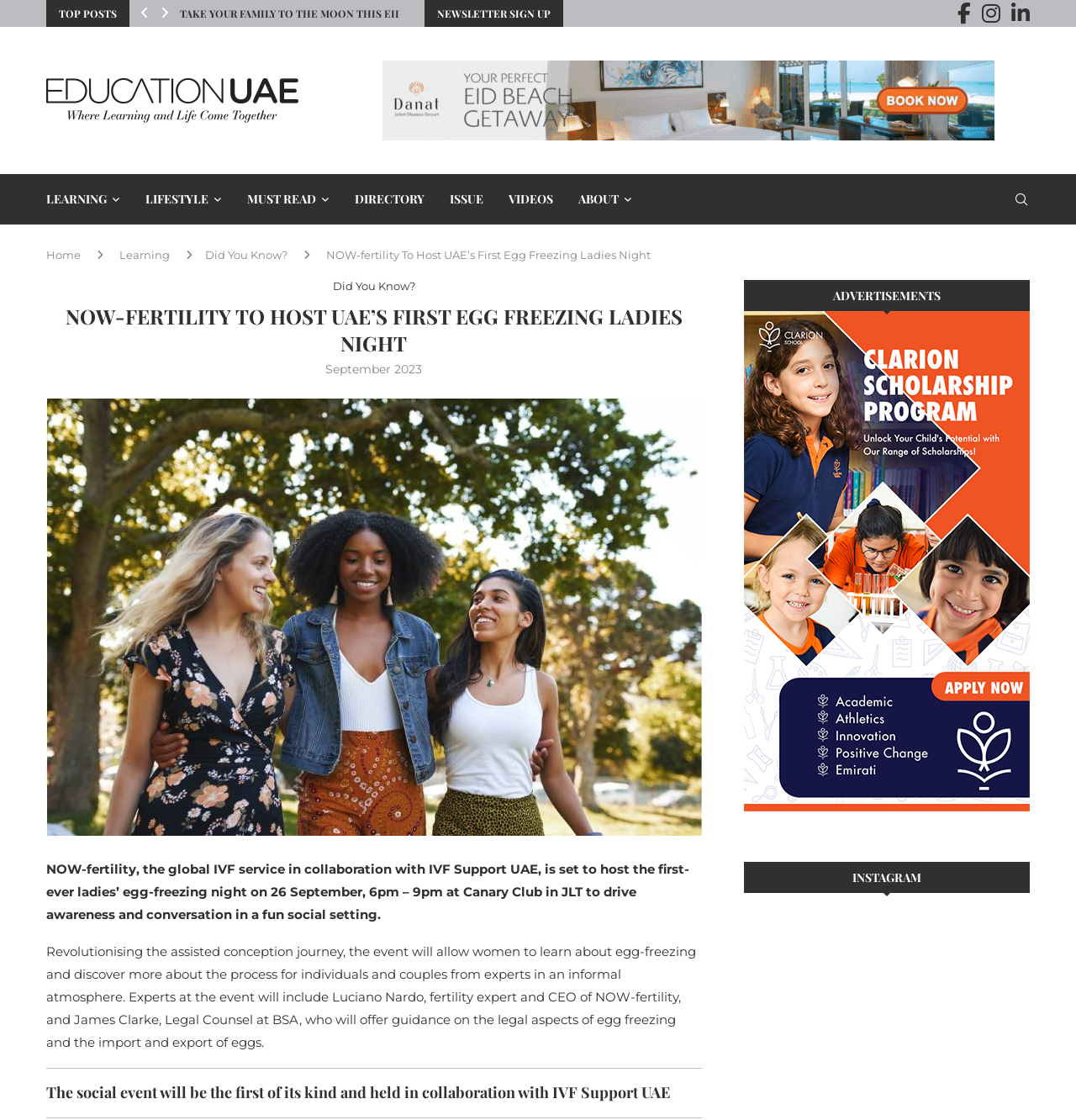Kindly determine the bounding box coordinates of the area that needs to be clicked to fulfill this instruction: "Check out the 'NEWSLETTER SIGN UP' link".

[0.395, 0.0, 0.523, 0.024]